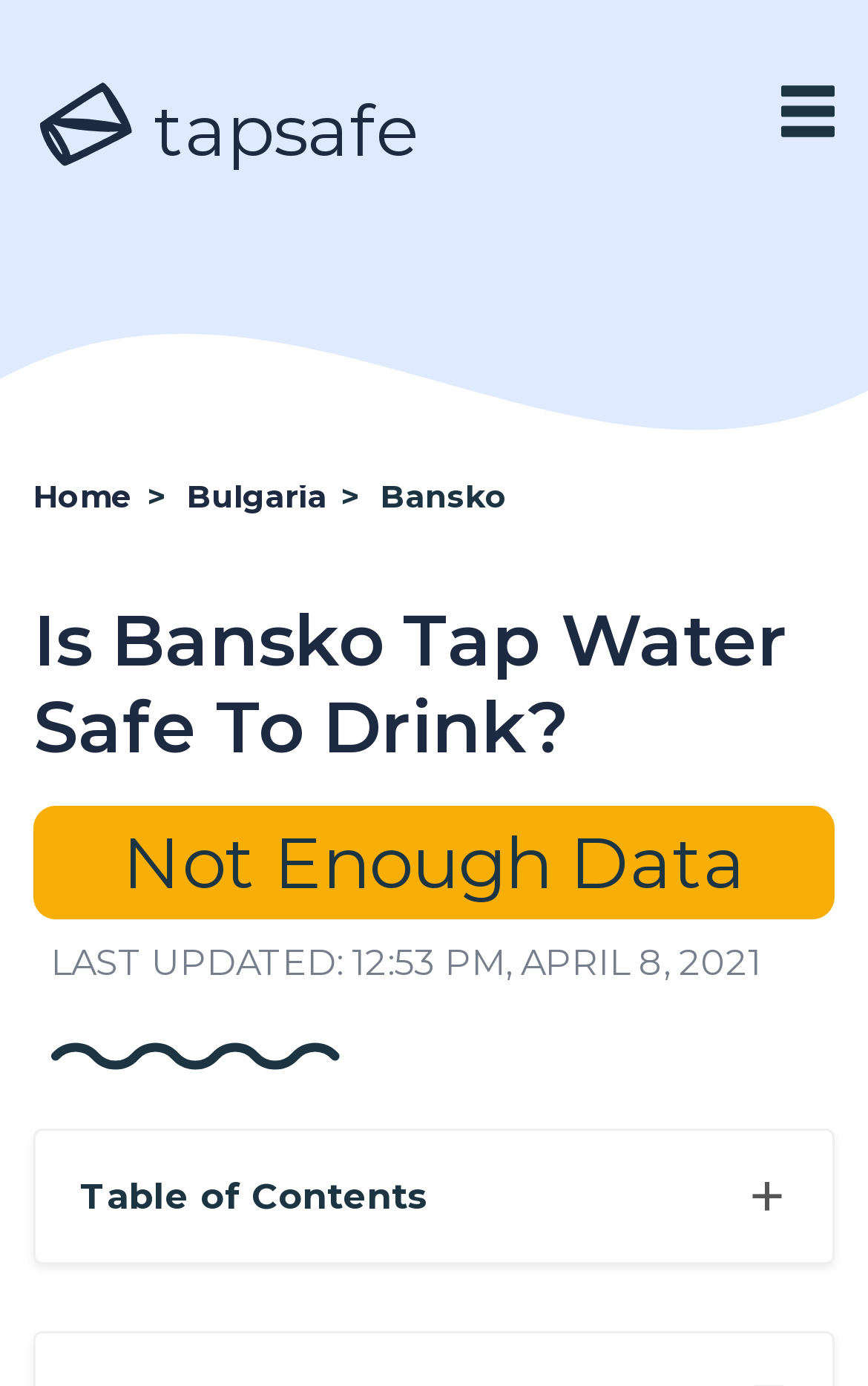Can you locate the main headline on this webpage and provide its text content?

Is Bansko Tap Water Safe To Drink?